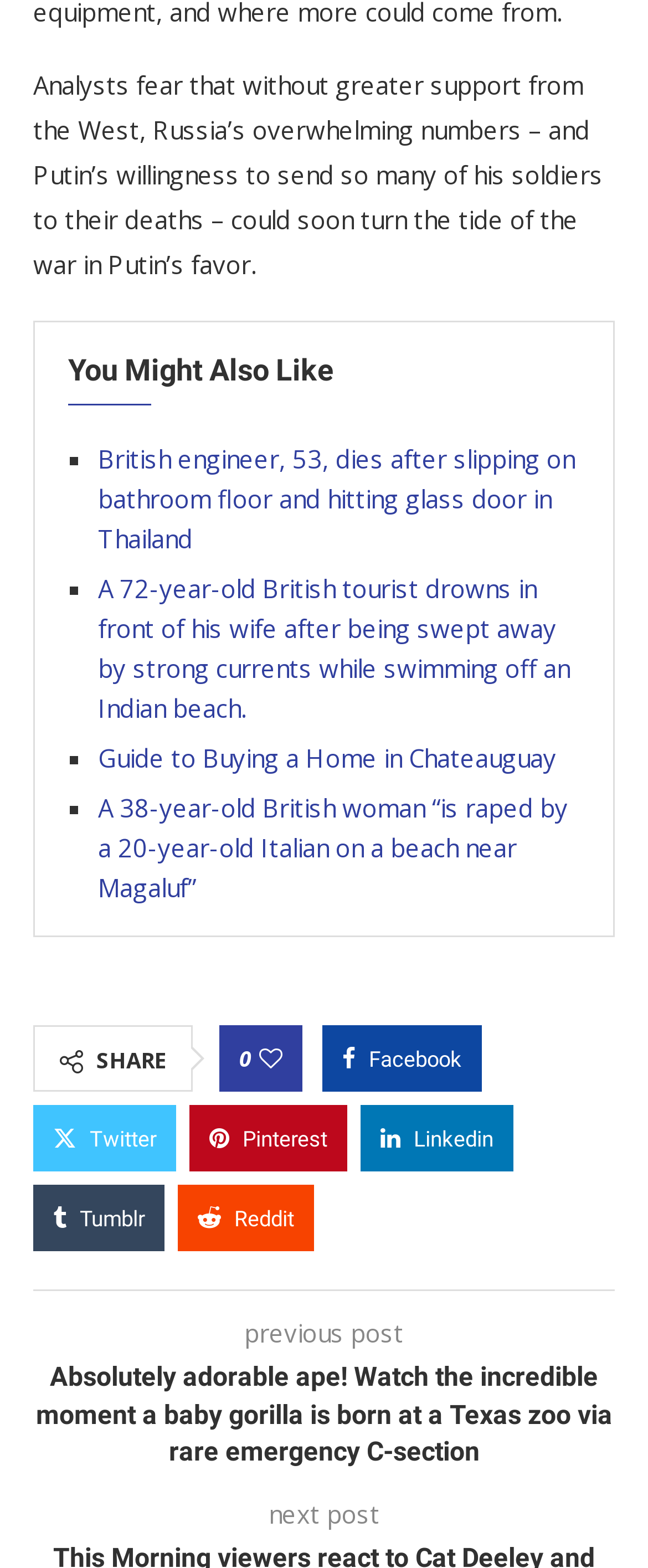What social media platforms can users share the article on?
Based on the image, respond with a single word or phrase.

Facebook, Twitter, LinkedIn, Pinterest, Tumblr, Reddit